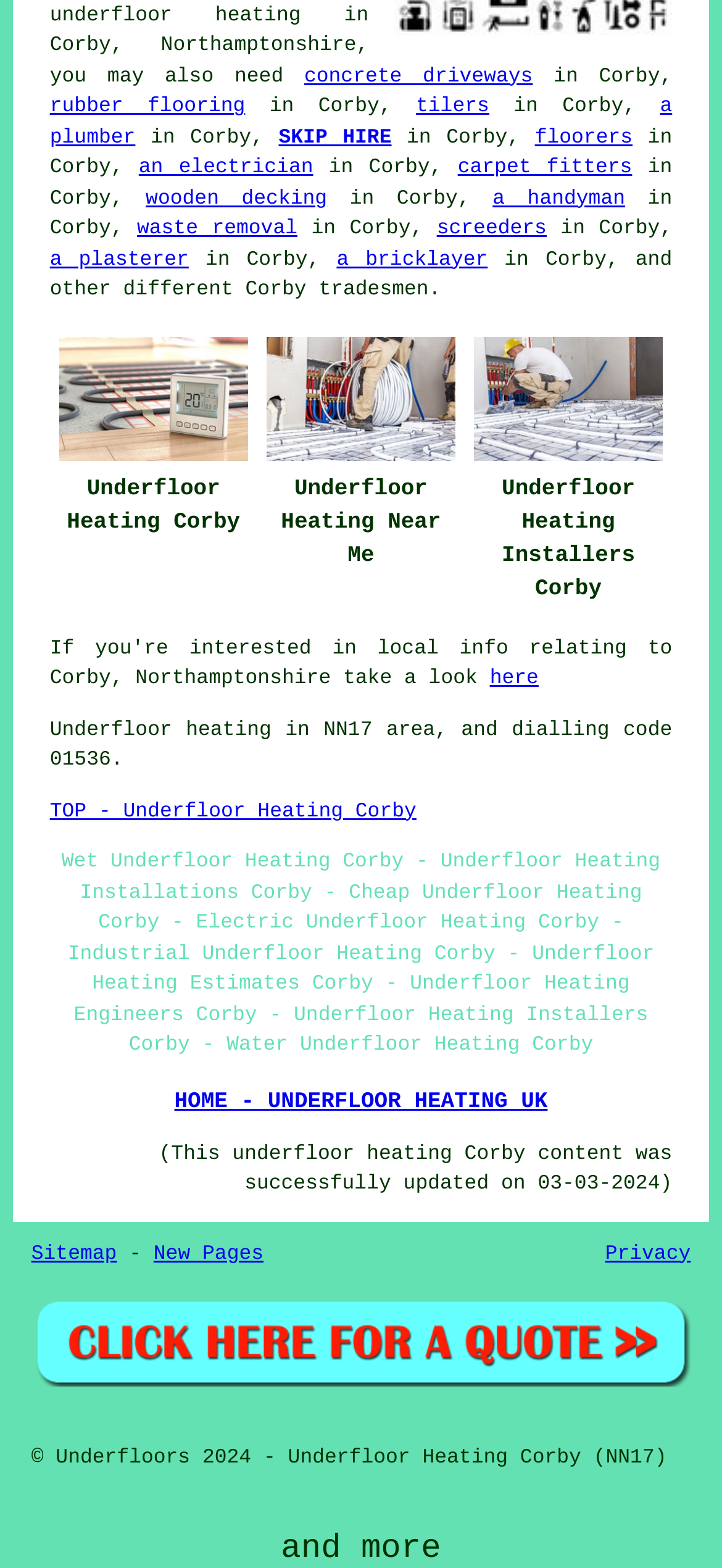Please specify the bounding box coordinates in the format (top-left x, top-left y, bottom-right x, bottom-right y), with all values as floating point numbers between 0 and 1. Identify the bounding box of the UI element described by: Biodynamic gardening

None